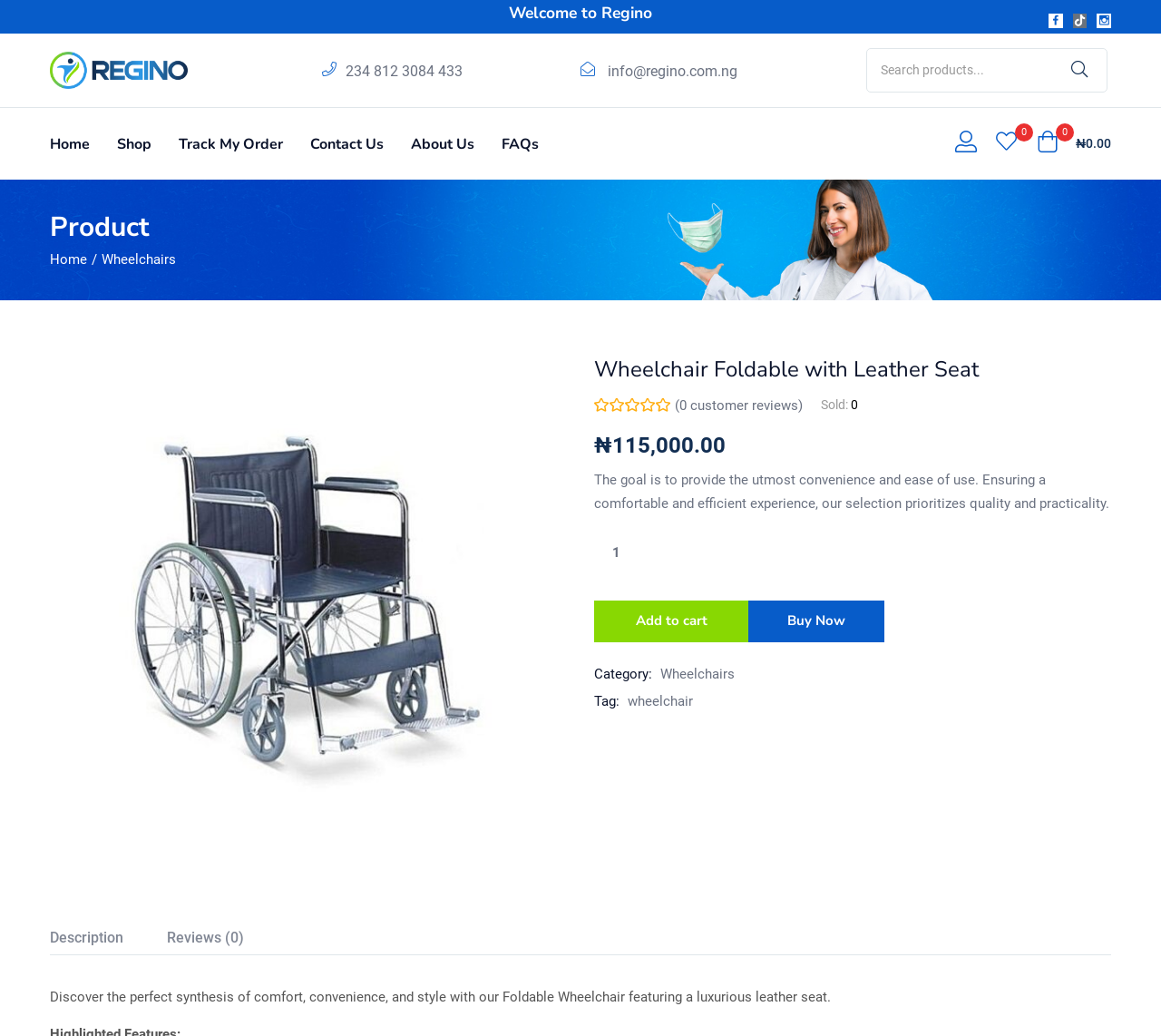What is the goal of the product selection? Examine the screenshot and reply using just one word or a brief phrase.

convenience and ease of use